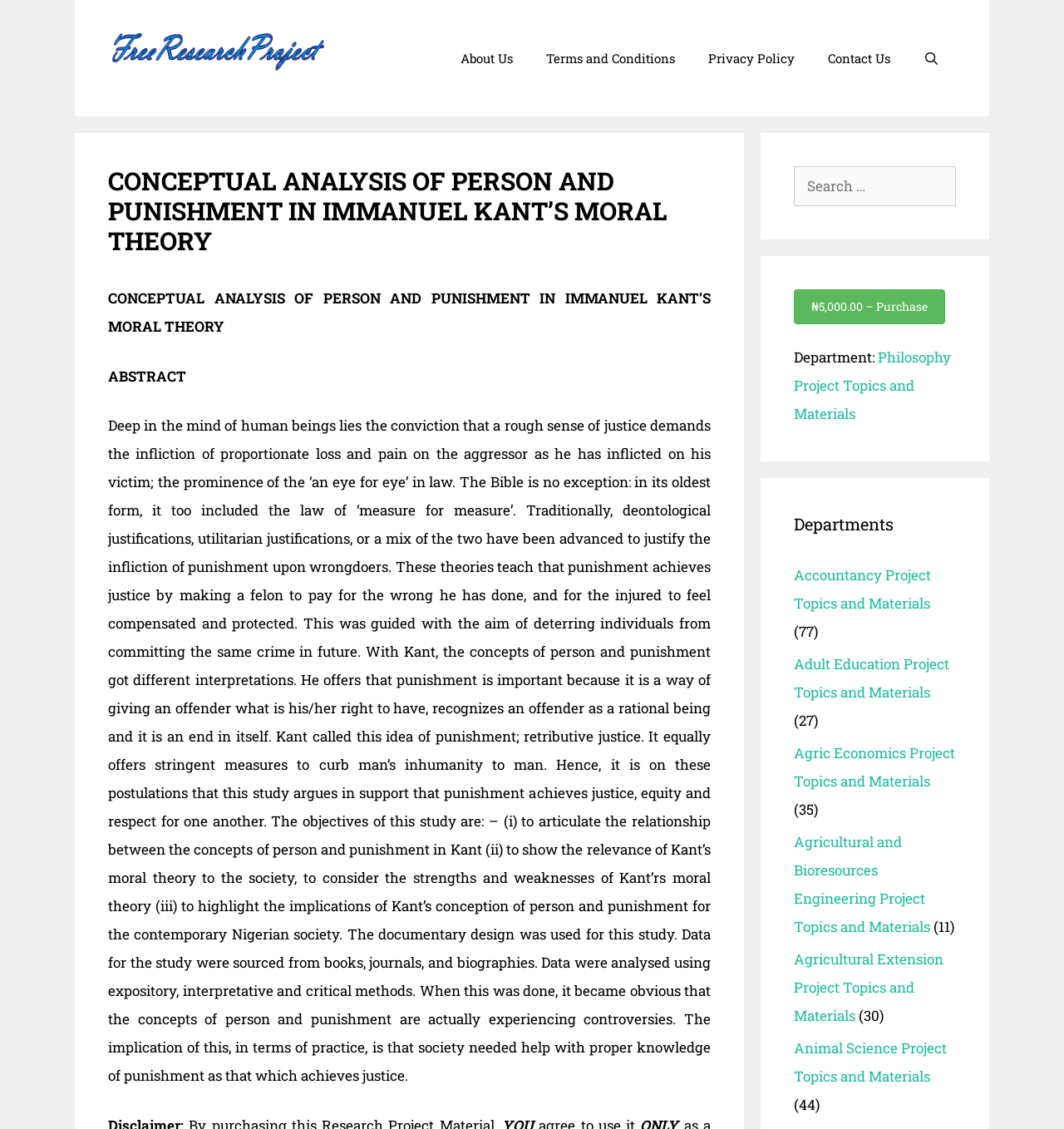Please provide a short answer using a single word or phrase for the question:
What is the purpose of punishment according to Kant’s moral theory?

Retributive justice